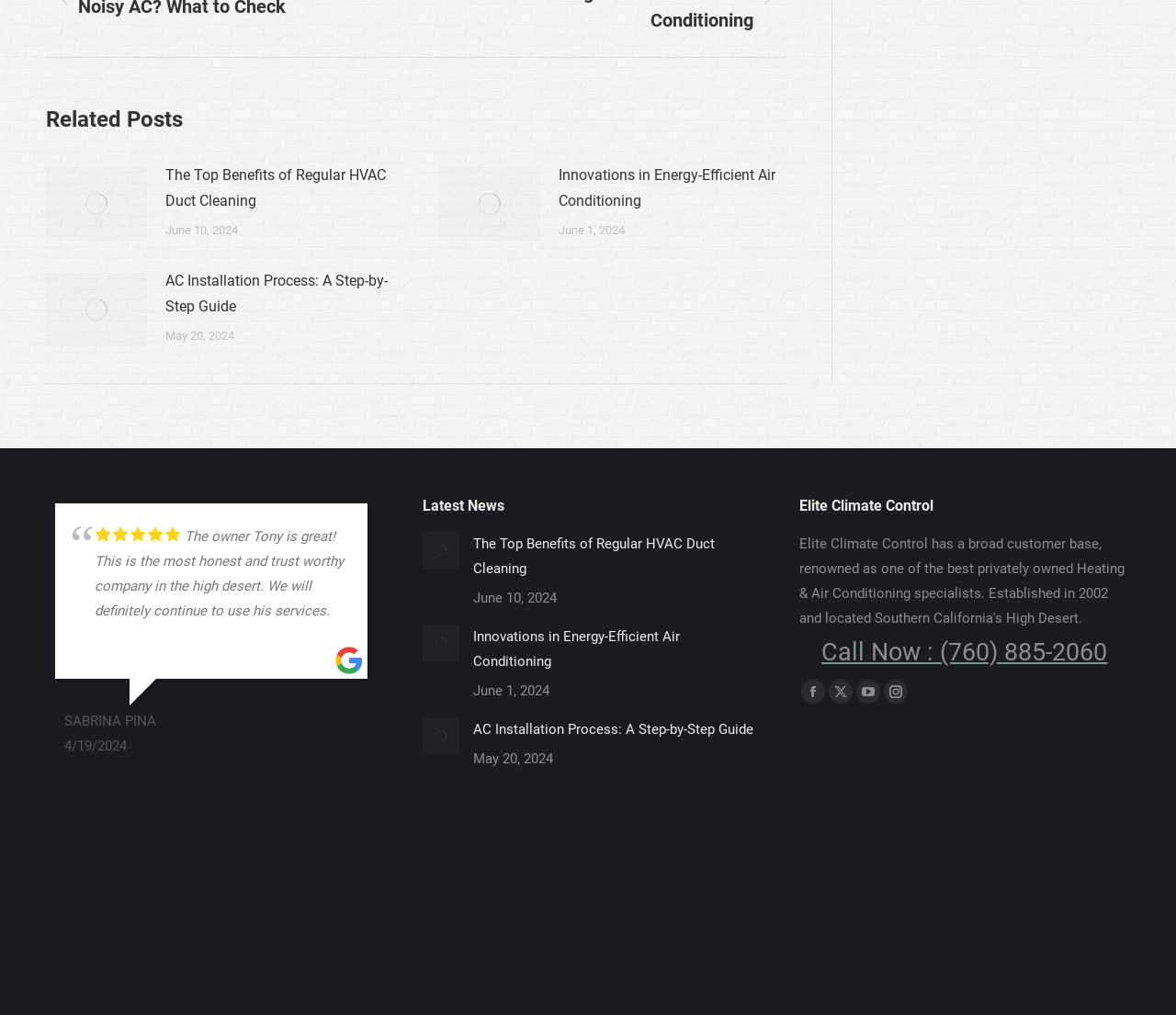Determine the bounding box coordinates of the section to be clicked to follow the instruction: "Find Elite Climate Control on Facebook". The coordinates should be given as four float numbers between 0 and 1, formatted as [left, top, right, bottom].

[0.681, 0.669, 0.702, 0.693]